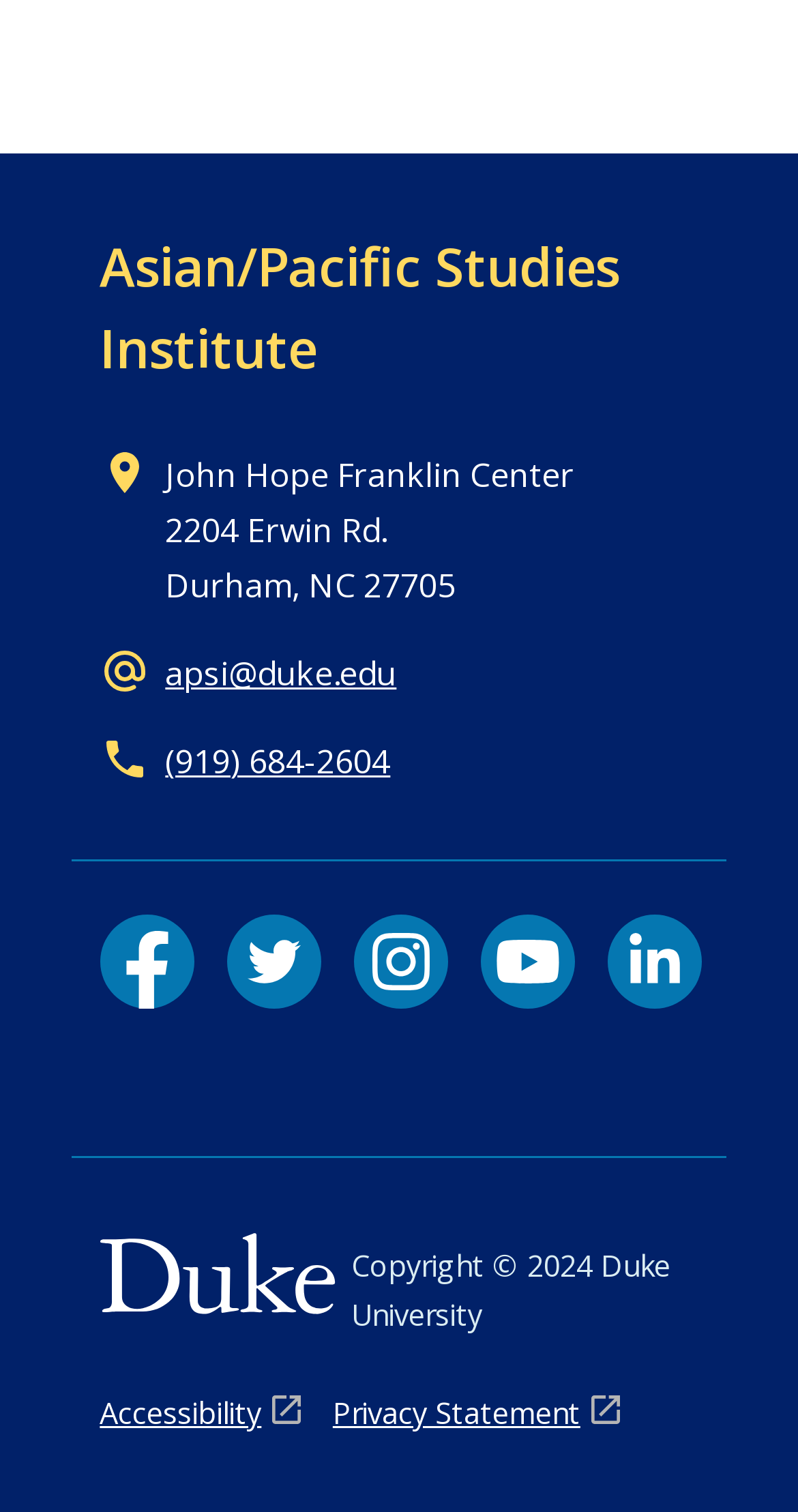Can you find the bounding box coordinates for the element that needs to be clicked to execute this instruction: "call (919) 684-2604"? The coordinates should be given as four float numbers between 0 and 1, i.e., [left, top, right, bottom].

[0.207, 0.489, 0.489, 0.519]